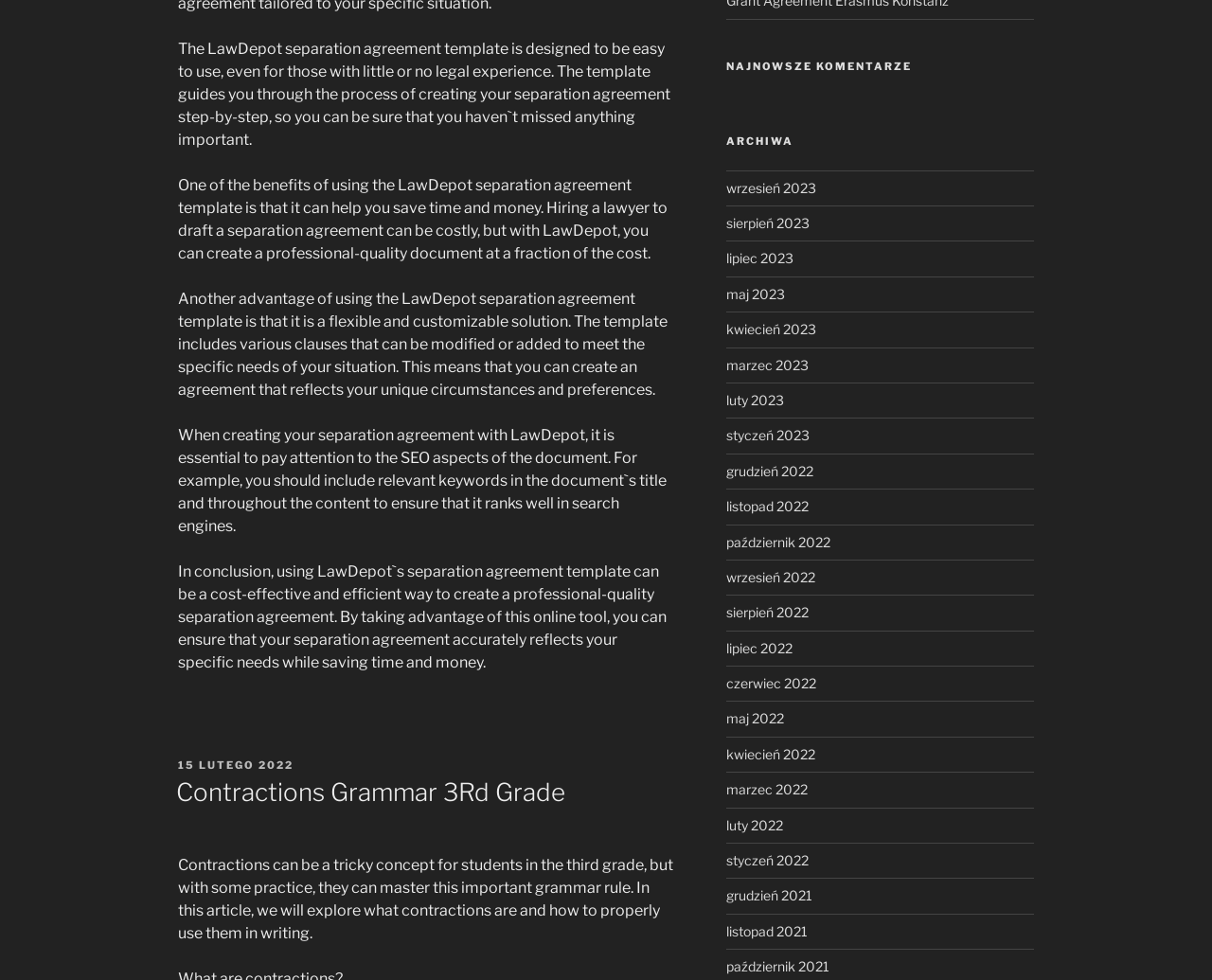Using the provided description Contractions Grammar 3Rd Grade, find the bounding box coordinates for the UI element. Provide the coordinates in (top-left x, top-left y, bottom-right x, bottom-right y) format, ensuring all values are between 0 and 1.

[0.145, 0.794, 0.466, 0.824]